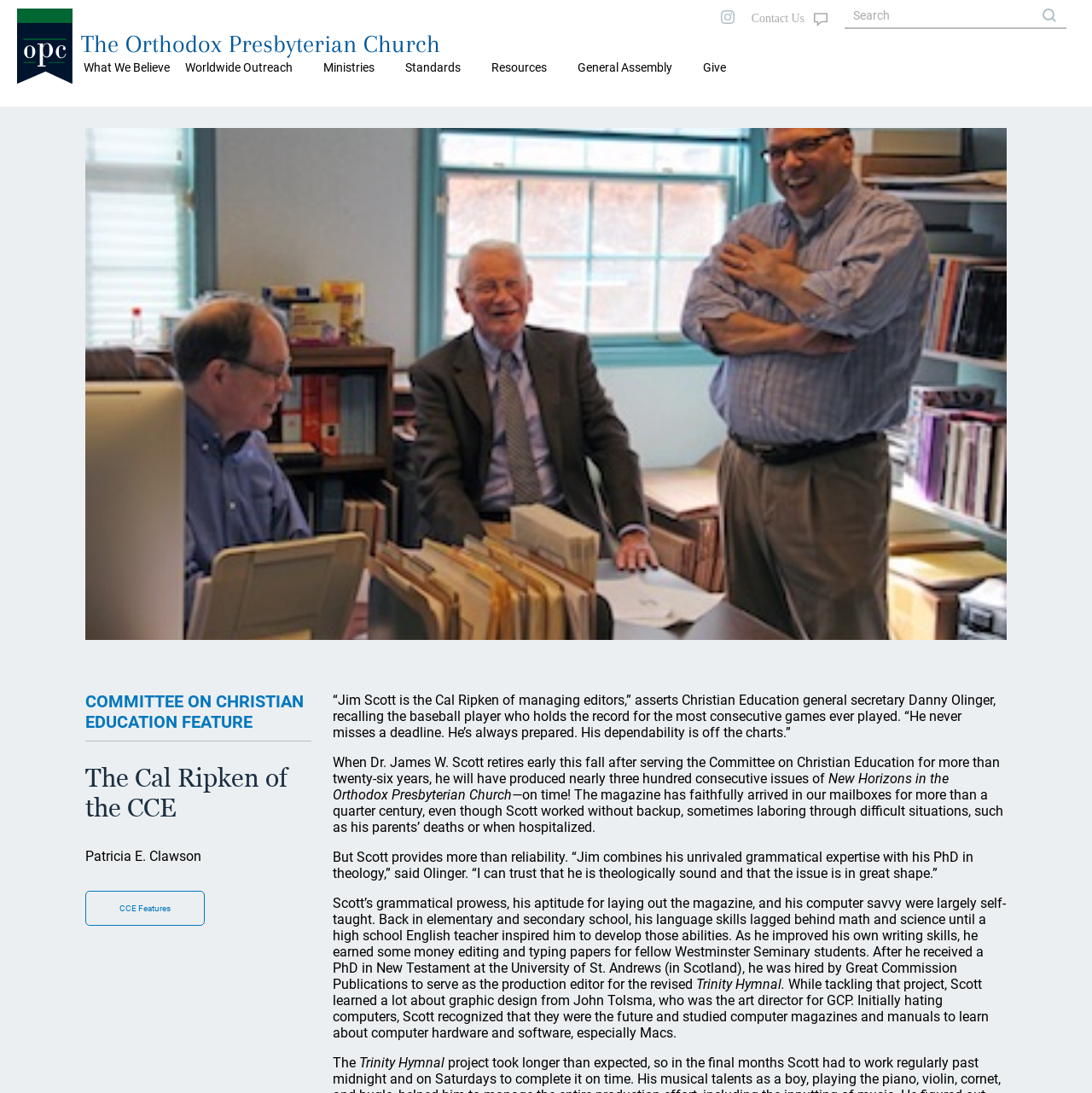Determine the bounding box coordinates of the element's region needed to click to follow the instruction: "Read about Video Ad Optimisation". Provide these coordinates as four float numbers between 0 and 1, formatted as [left, top, right, bottom].

None